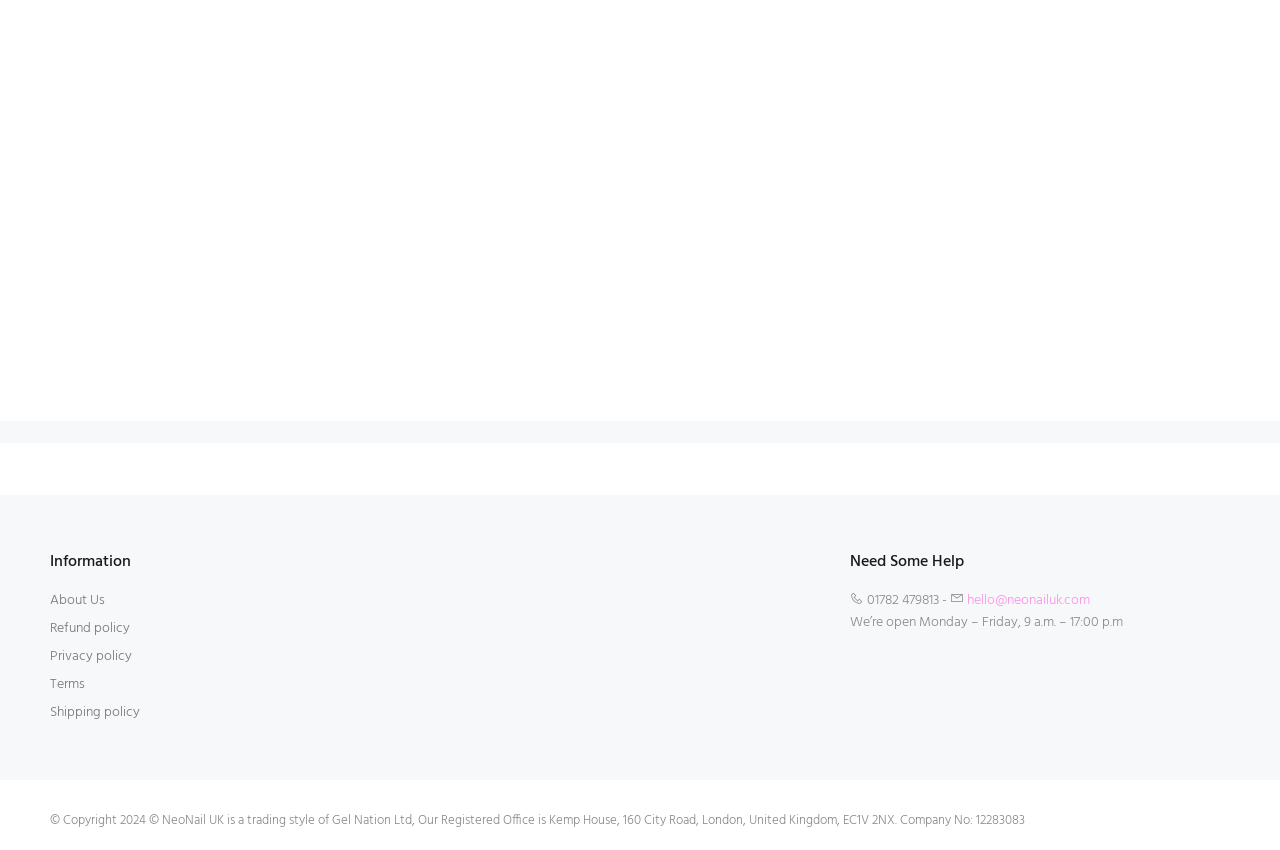Identify the bounding box for the UI element that is described as follows: "Terms".

[0.039, 0.789, 0.066, 0.822]